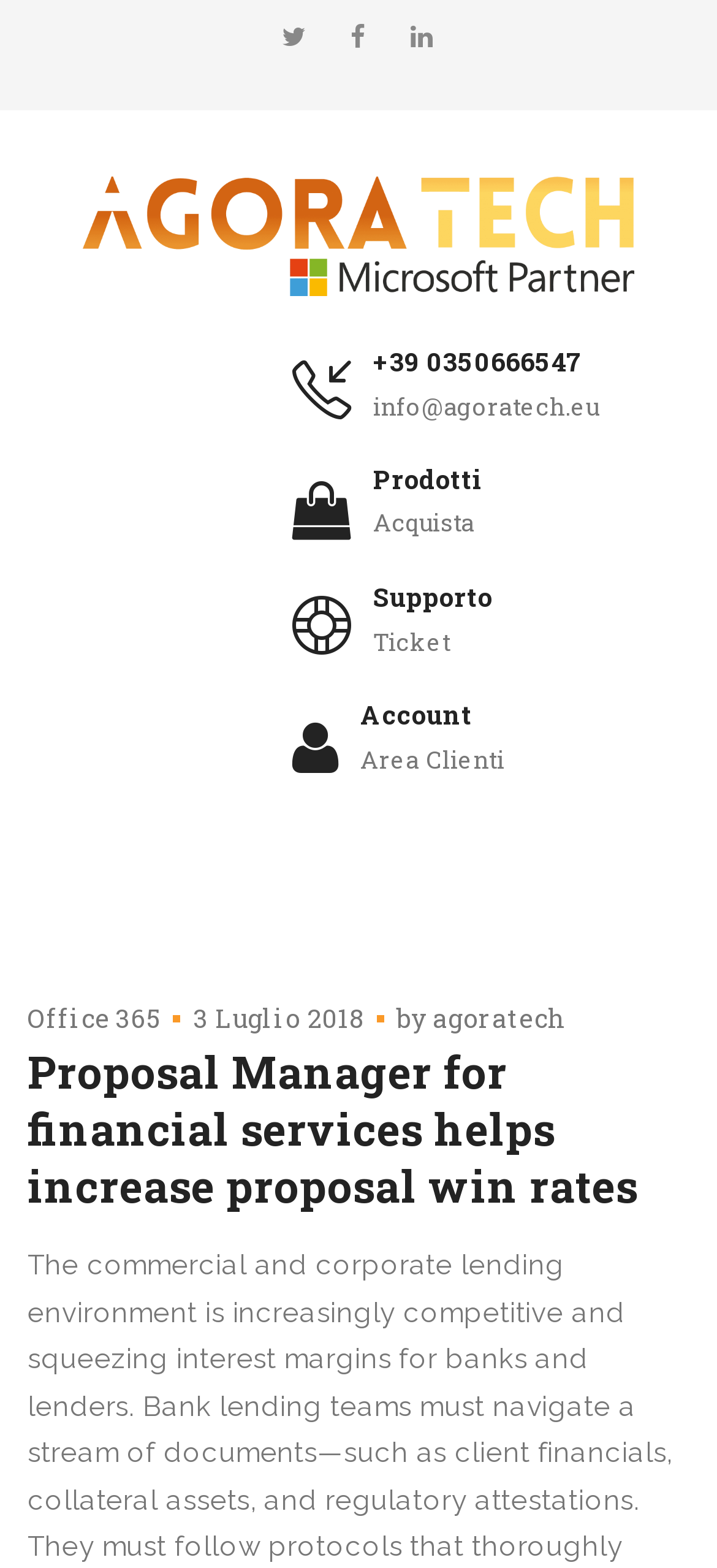Can you identify and provide the main heading of the webpage?

Proposal Manager for financial services helps increase proposal win rates